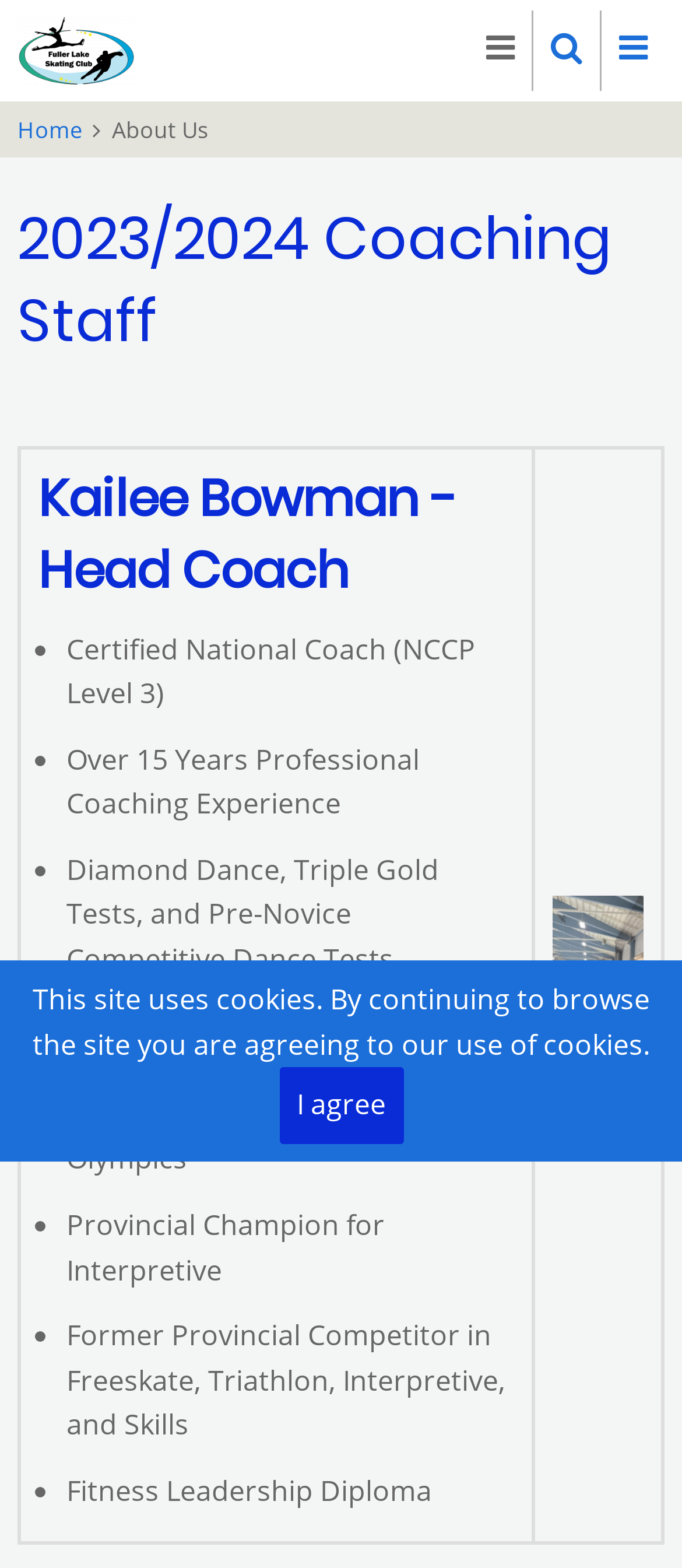Utilize the details in the image to thoroughly answer the following question: What is the name of the skating club?

The webpage's title is 'About Us | Fuller Lake Skating Club', which indicates that the webpage is about the Fuller Lake Skating Club.